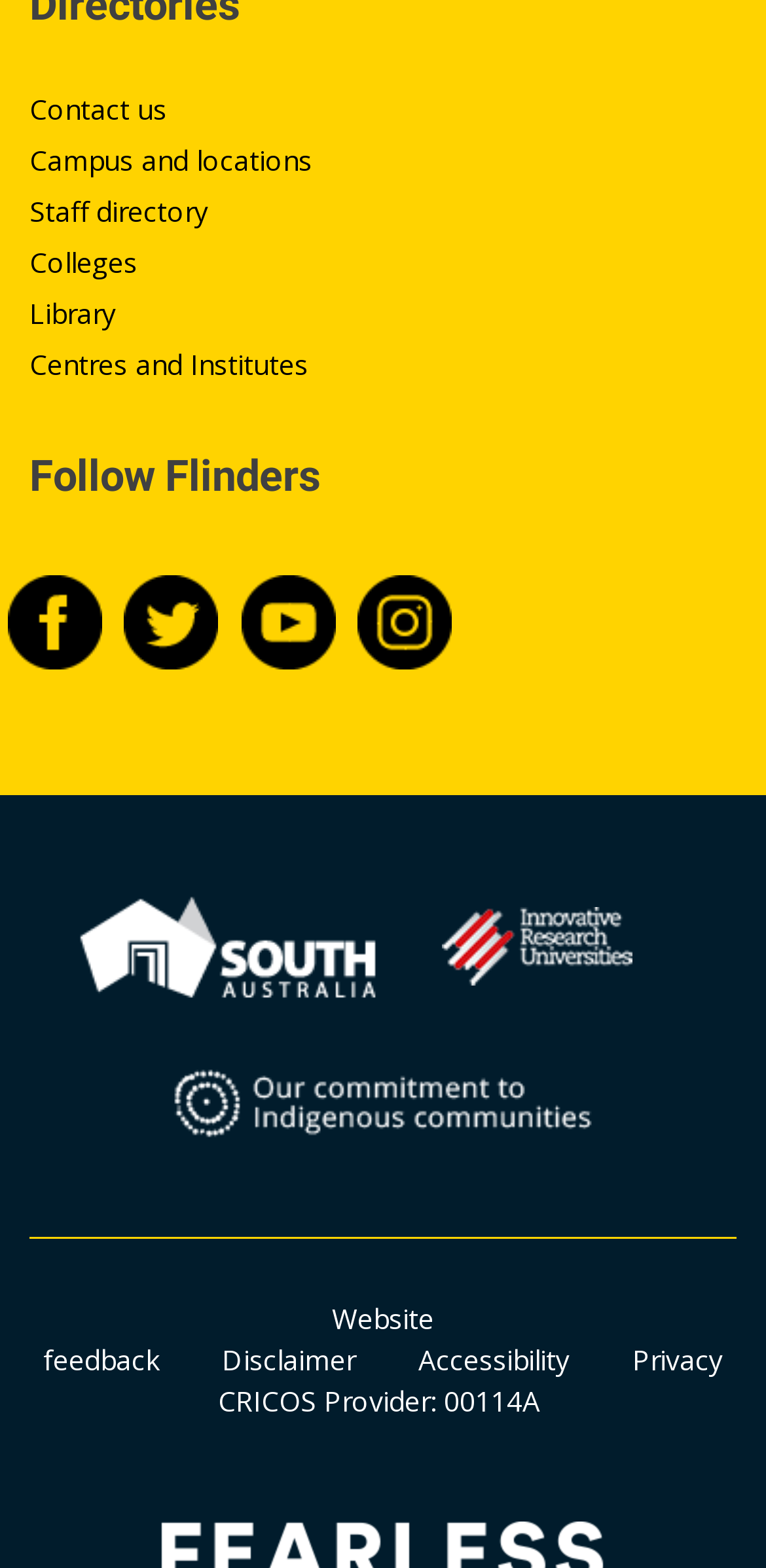Please find the bounding box coordinates of the element that must be clicked to perform the given instruction: "Provide website feedback". The coordinates should be four float numbers from 0 to 1, i.e., [left, top, right, bottom].

[0.056, 0.828, 0.567, 0.878]